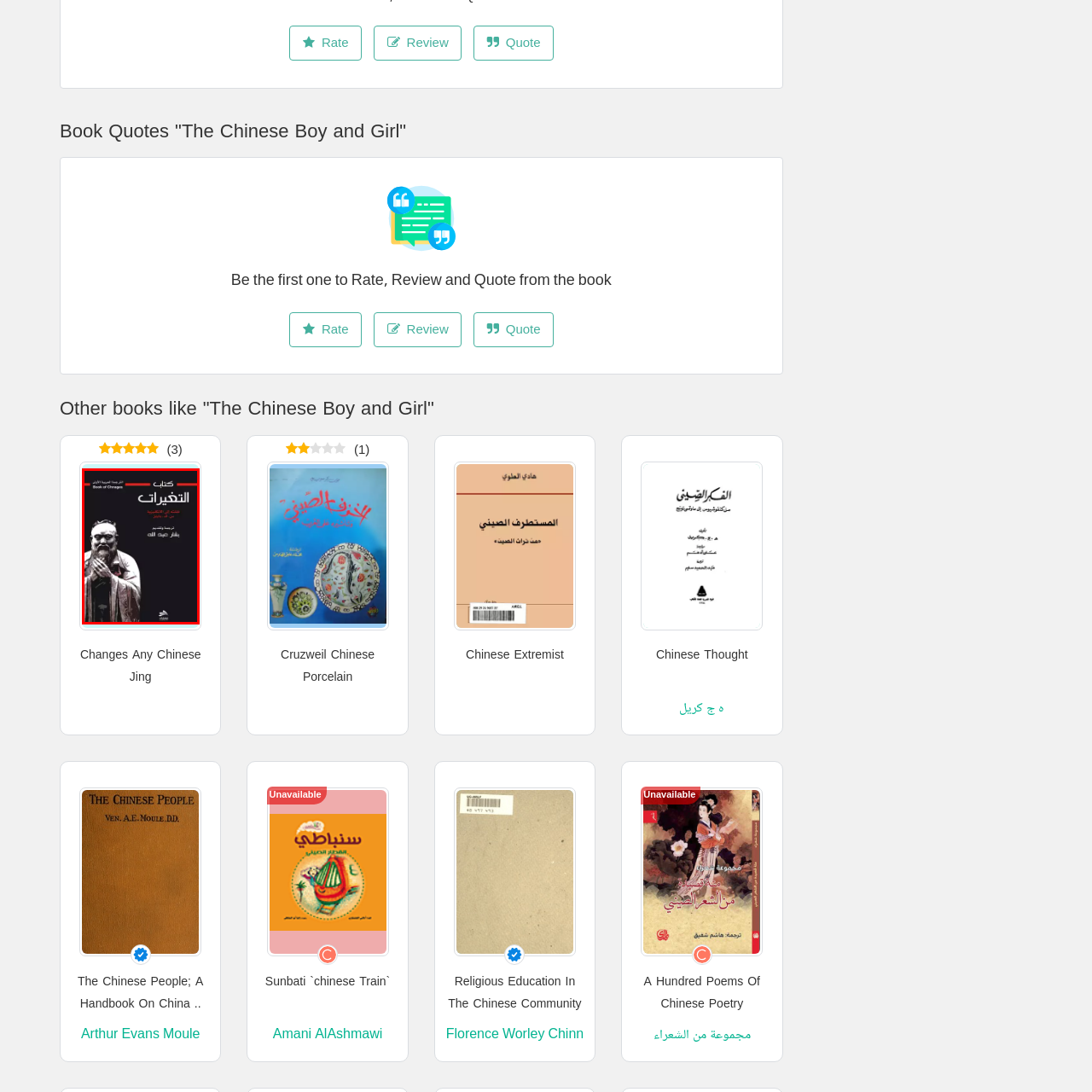Pay attention to the section outlined in red, What is the expression of the figure on the book cover? 
Reply with a single word or phrase.

Serene